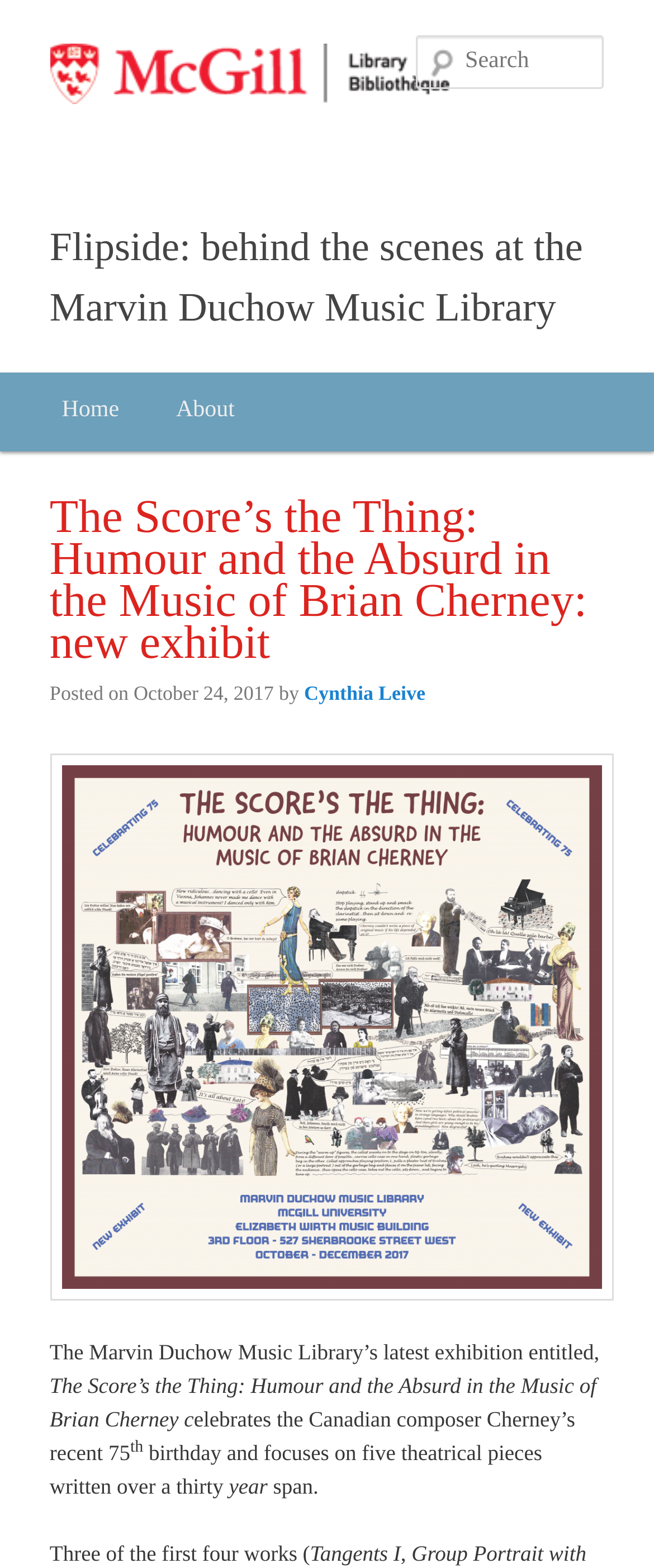Pinpoint the bounding box coordinates for the area that should be clicked to perform the following instruction: "Link to this comment".

None